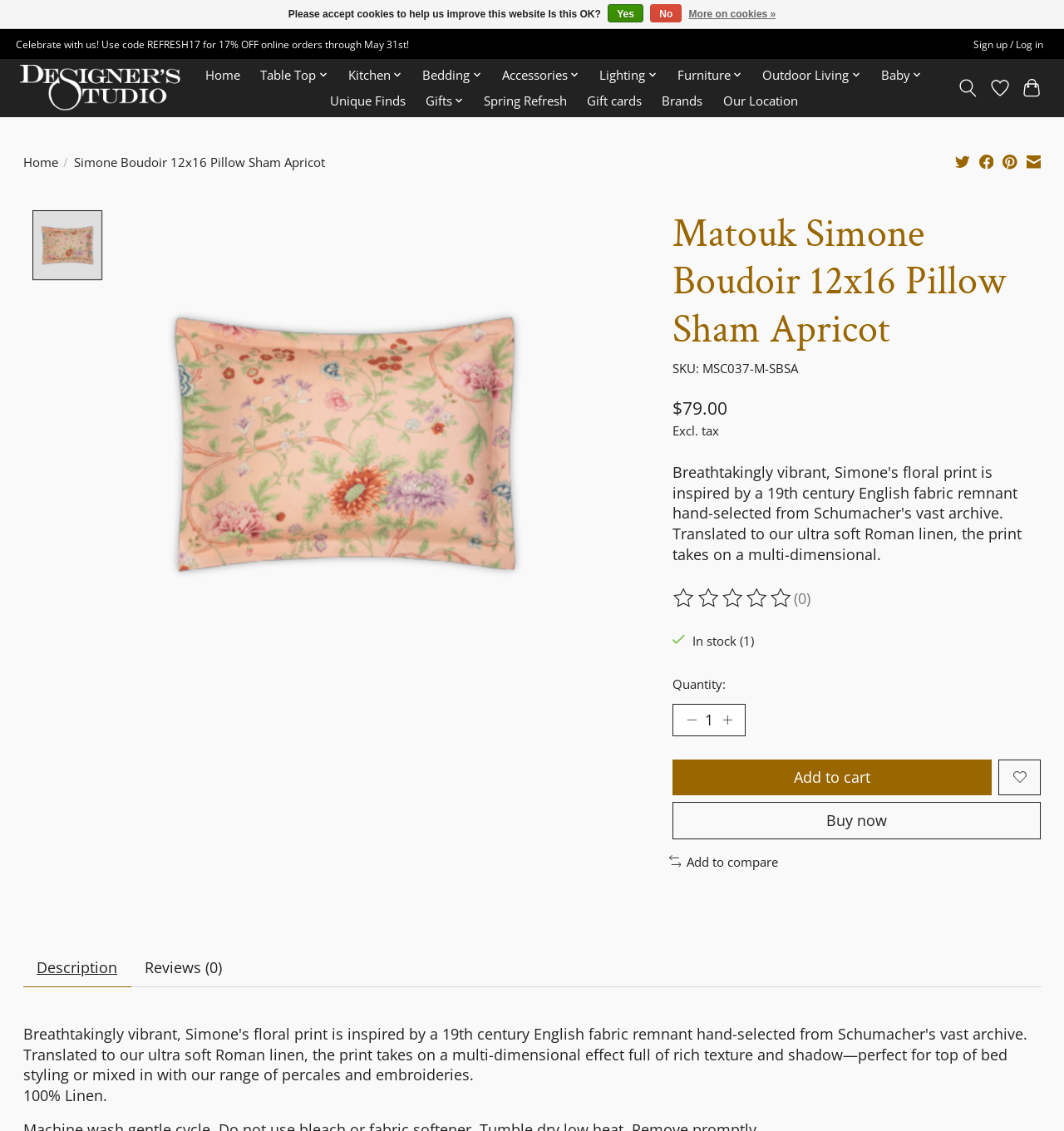How many reviews does the product have? Analyze the screenshot and reply with just one word or a short phrase.

0